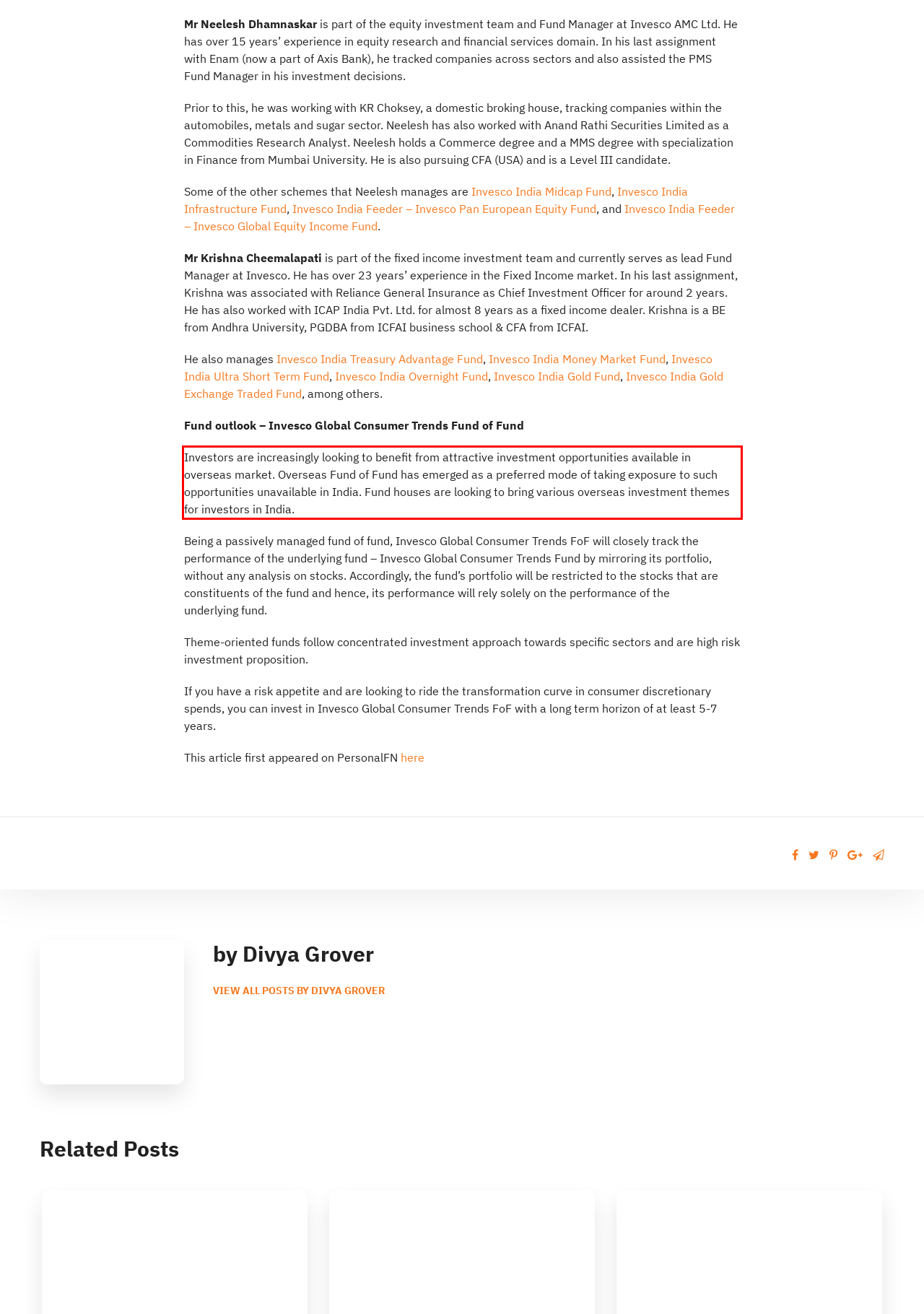With the given screenshot of a webpage, locate the red rectangle bounding box and extract the text content using OCR.

Investors are increasingly looking to benefit from attractive investment opportunities available in overseas market. Overseas Fund of Fund has emerged as a preferred mode of taking exposure to such opportunities unavailable in India. Fund houses are looking to bring various overseas investment themes for investors in India.